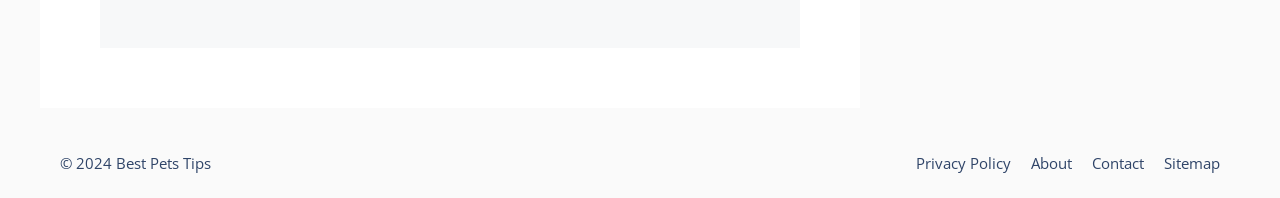What type of content is likely to be found on this website?
Based on the screenshot, respond with a single word or phrase.

Pet-related tips